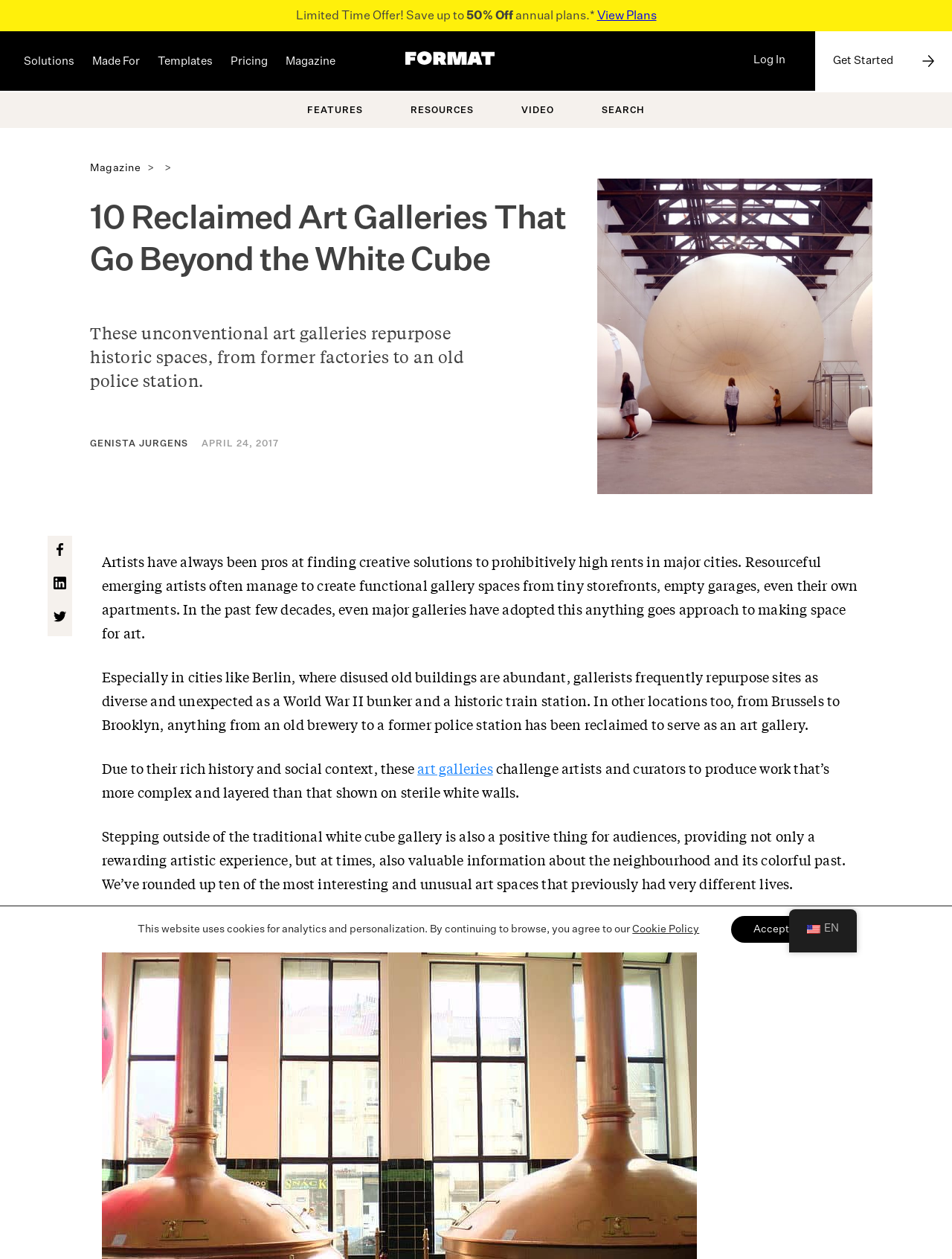Please identify the coordinates of the bounding box for the clickable region that will accomplish this instruction: "Search for something".

[0.252, 0.03, 0.732, 0.048]